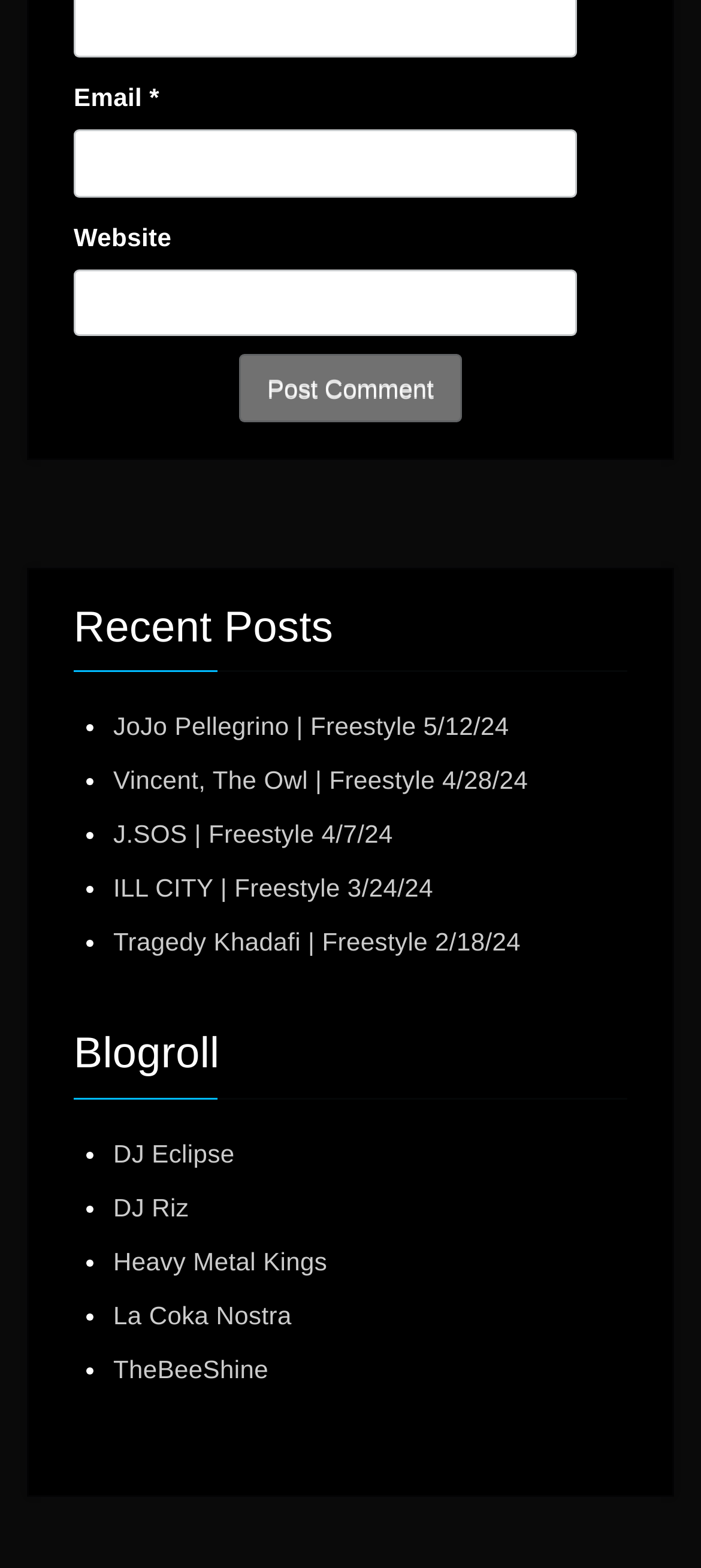What is the format of the recent posts?
Your answer should be a single word or phrase derived from the screenshot.

List with links